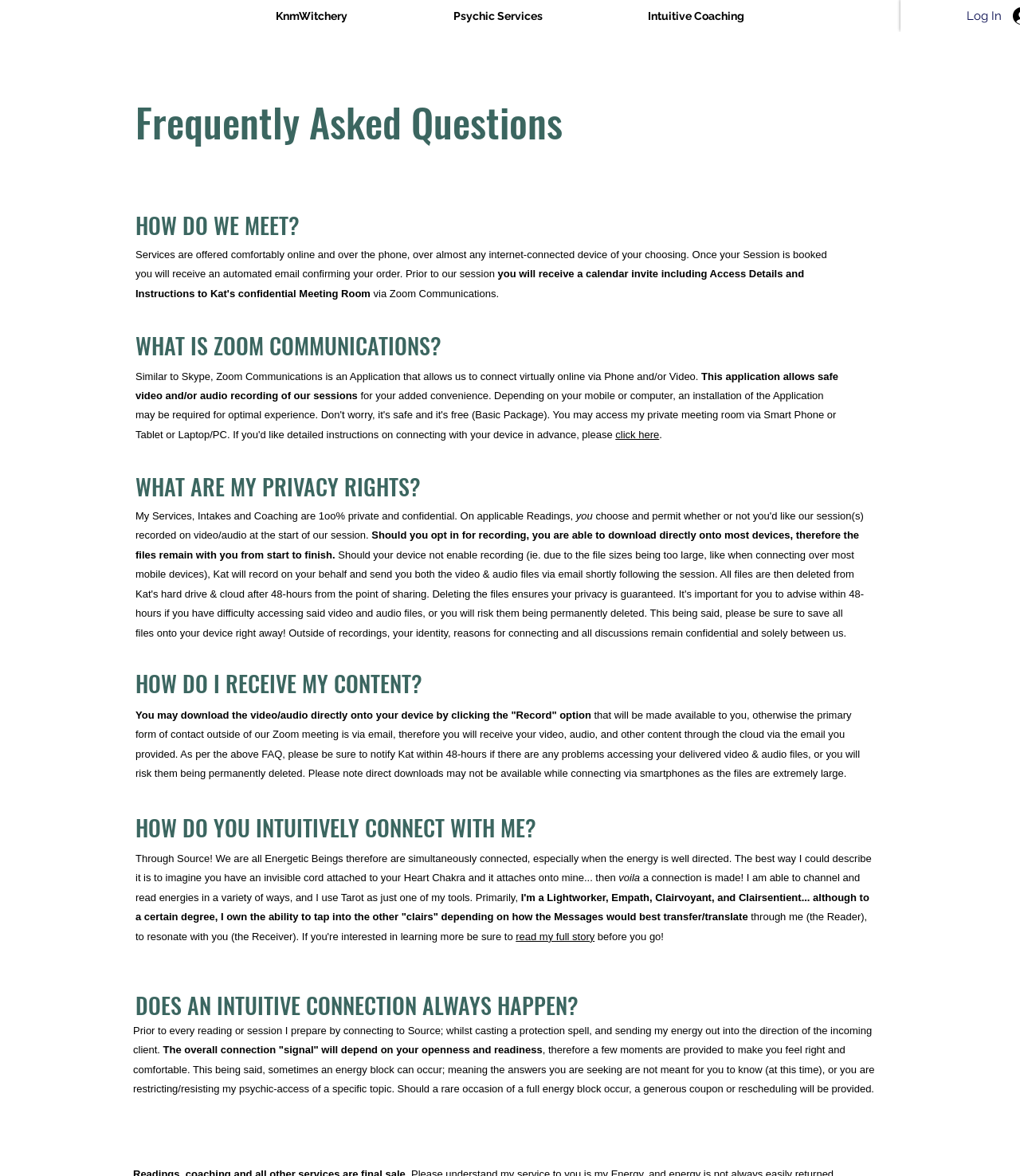What is the primary method of communication outside of Zoom meetings?
Using the image as a reference, give an elaborate response to the question.

According to the webpage, the primary form of contact outside of our Zoom meeting is via email, therefore you will receive your video, audio, and other content through the cloud via the email you provided.